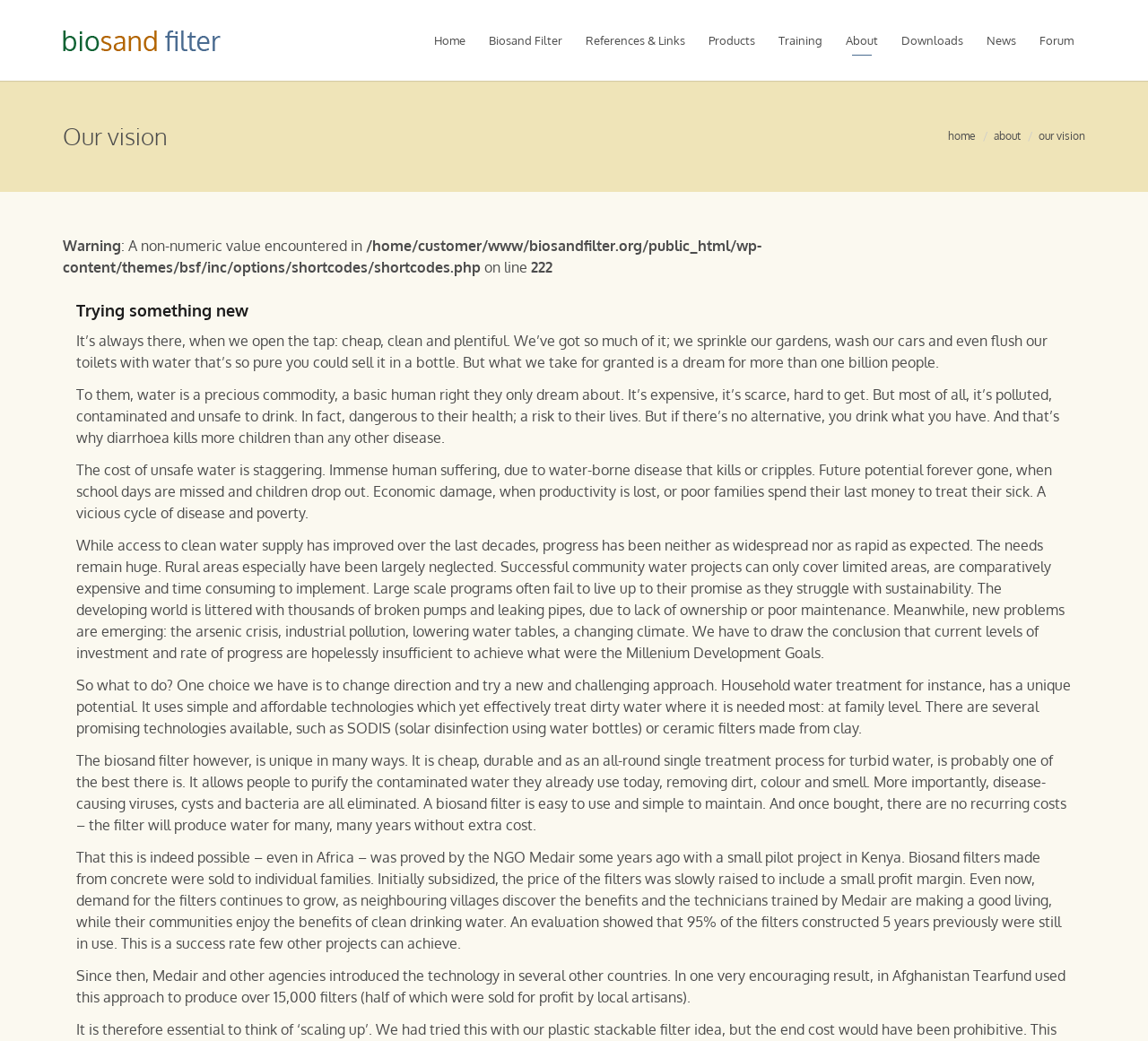Pinpoint the bounding box coordinates of the clickable area necessary to execute the following instruction: "Learn more about the developer Michael Herrmann". The coordinates should be given as four float numbers between 0 and 1, namely [left, top, right, bottom].

None